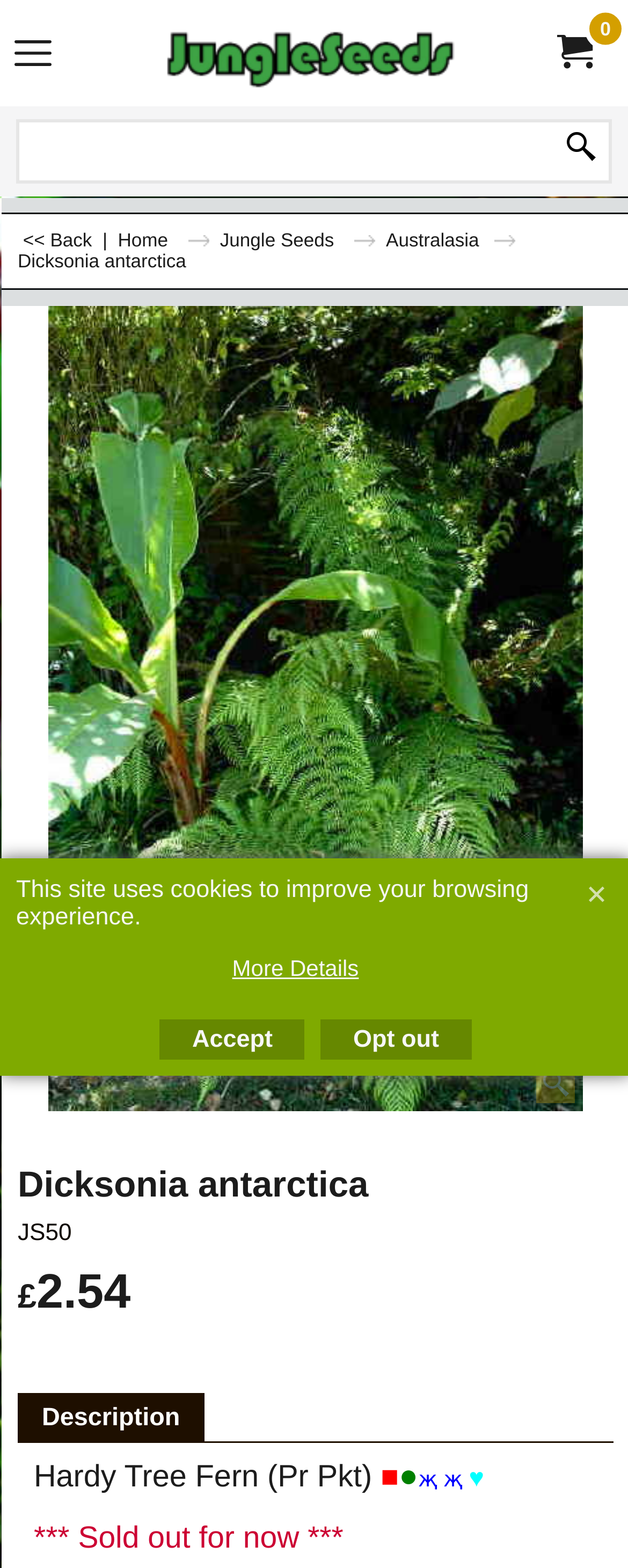Could you indicate the bounding box coordinates of the region to click in order to complete this instruction: "Click the More Details link".

[0.038, 0.609, 0.903, 0.625]